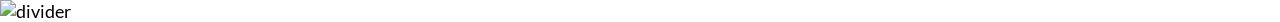What type of solutions does the website focus on?
Please give a detailed and elaborate answer to the question.

The website focuses on providing tailored solutions for various law firm sizes, ranging from solo practitioners to large enterprises, which is reflected in the design of the visual divider.